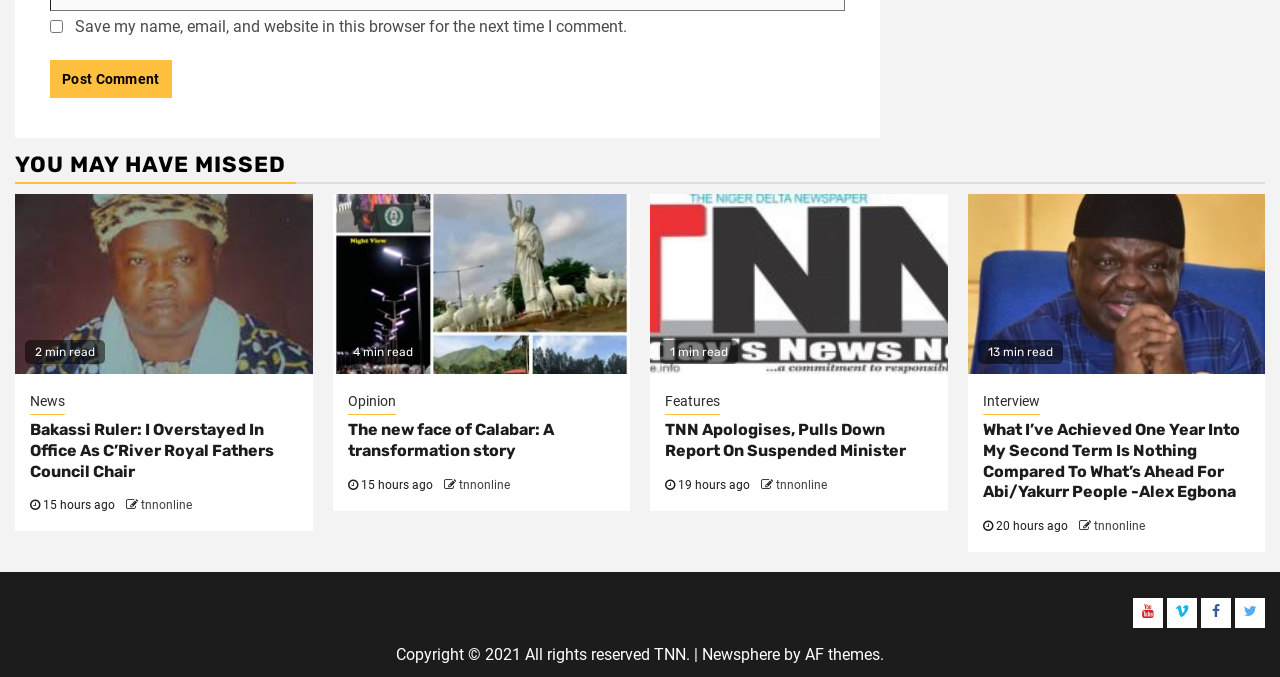Locate the bounding box coordinates of the element that needs to be clicked to carry out the instruction: "Read the news article 'Bakassi Ruler: I Overstayed In Office As C’River Royal Fathers Council Chair'". The coordinates should be given as four float numbers ranging from 0 to 1, i.e., [left, top, right, bottom].

[0.023, 0.62, 0.232, 0.713]